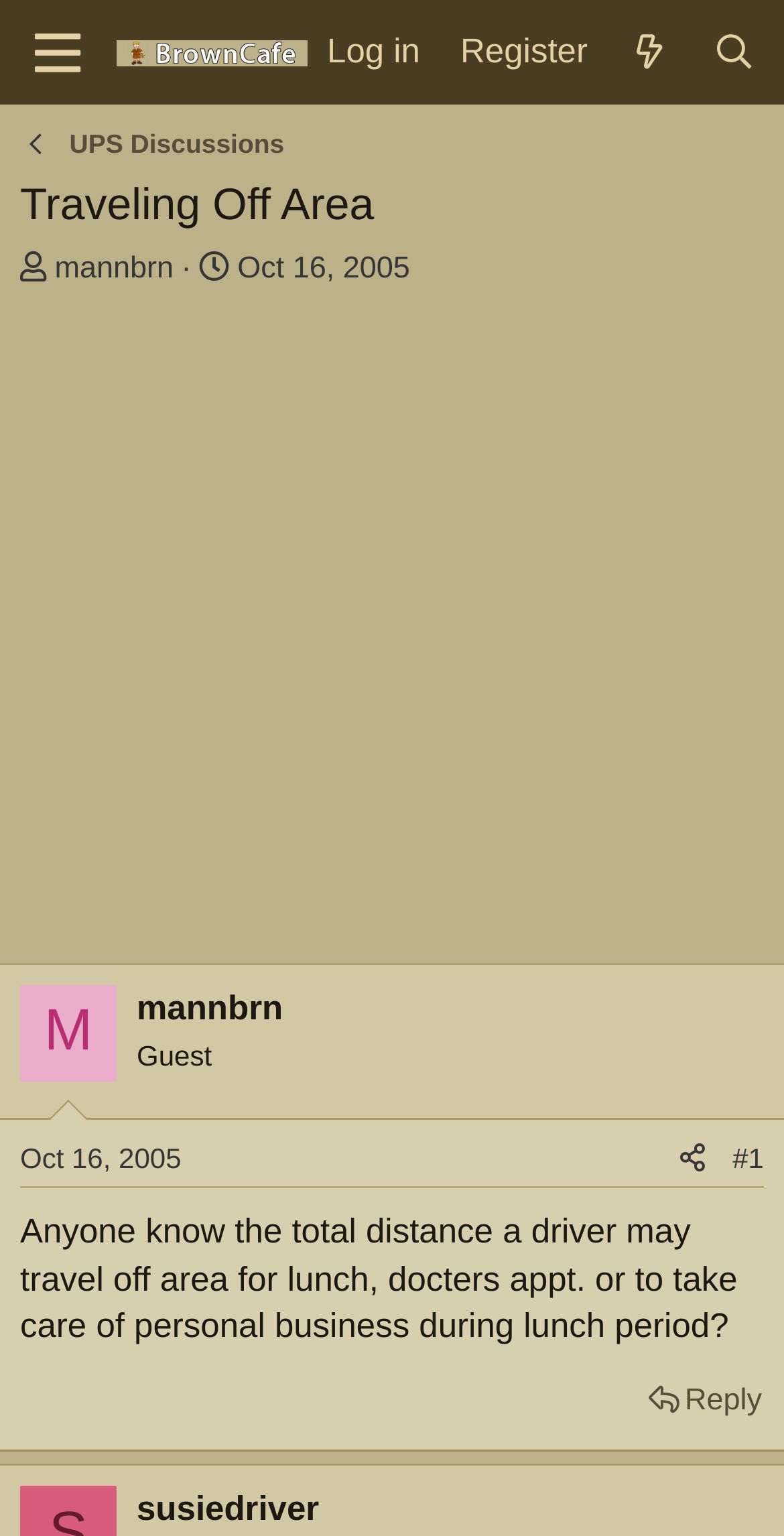Show me the bounding box coordinates of the clickable region to achieve the task as per the instruction: "Log in to the forum".

[0.391, 0.008, 0.562, 0.06]